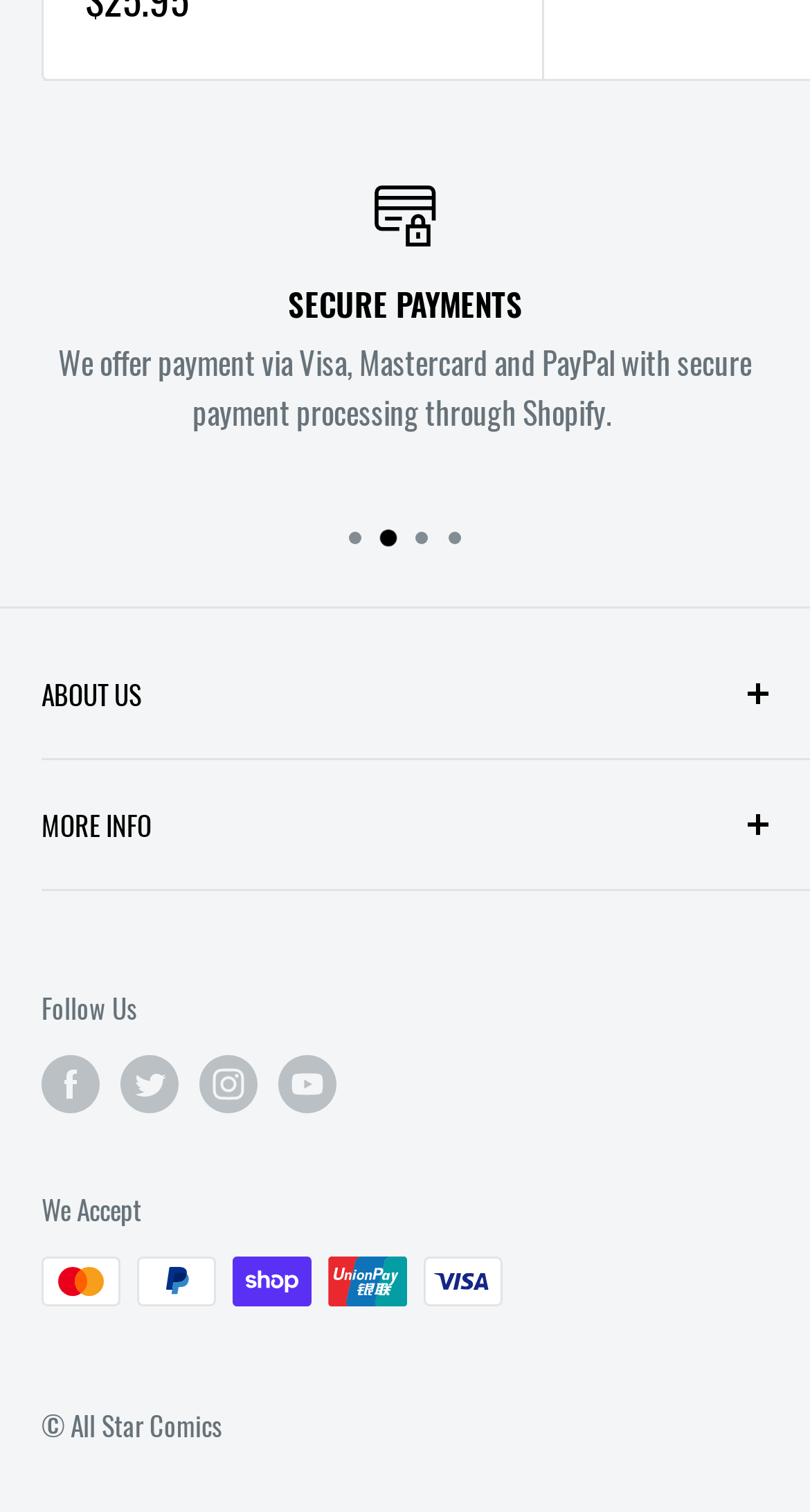Please specify the coordinates of the bounding box for the element that should be clicked to carry out this instruction: "Follow us on Facebook". The coordinates must be four float numbers between 0 and 1, formatted as [left, top, right, bottom].

[0.051, 0.697, 0.123, 0.736]